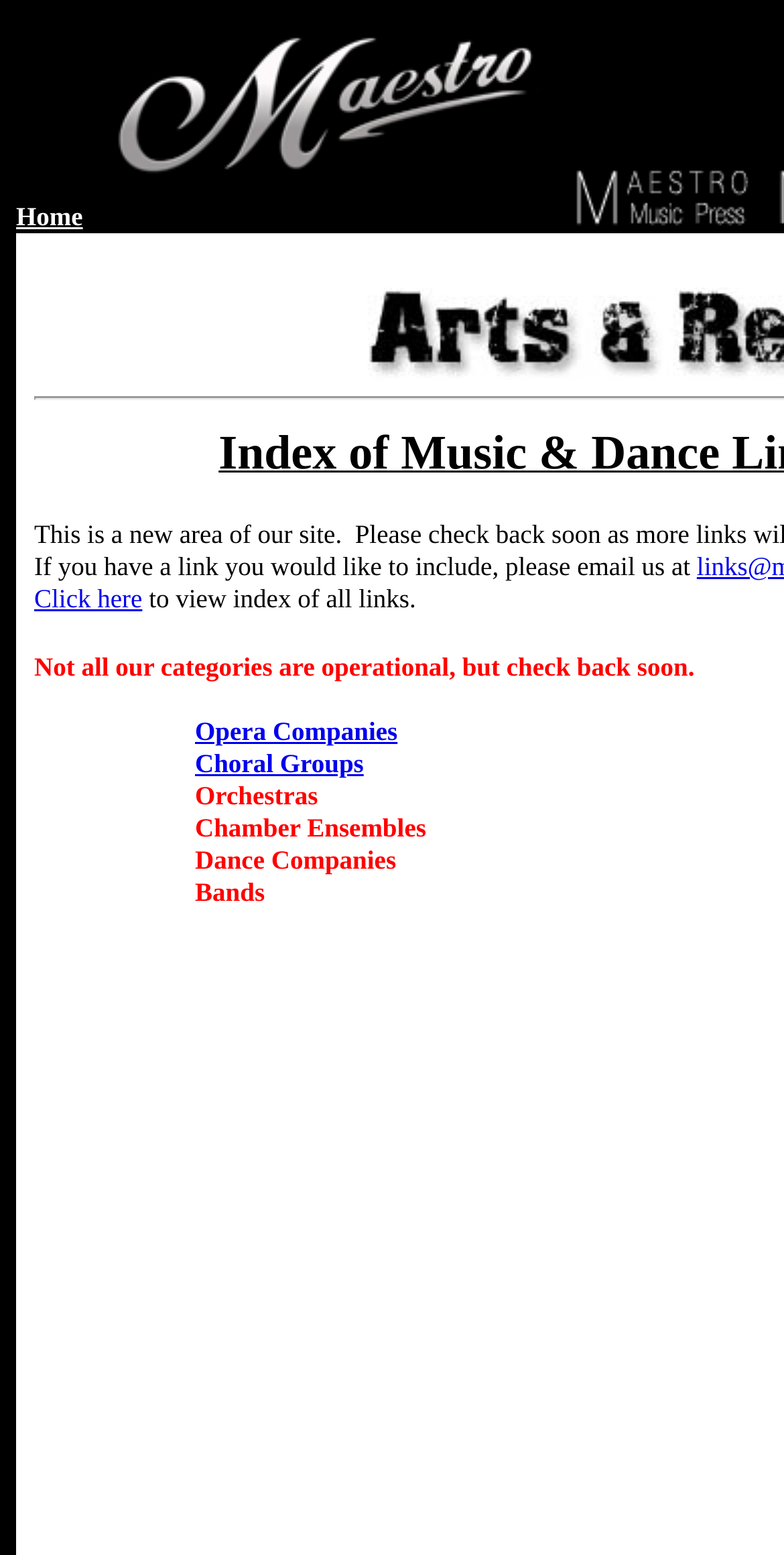Give a one-word or one-phrase response to the question: 
What is the first link in the top navigation bar?

Home